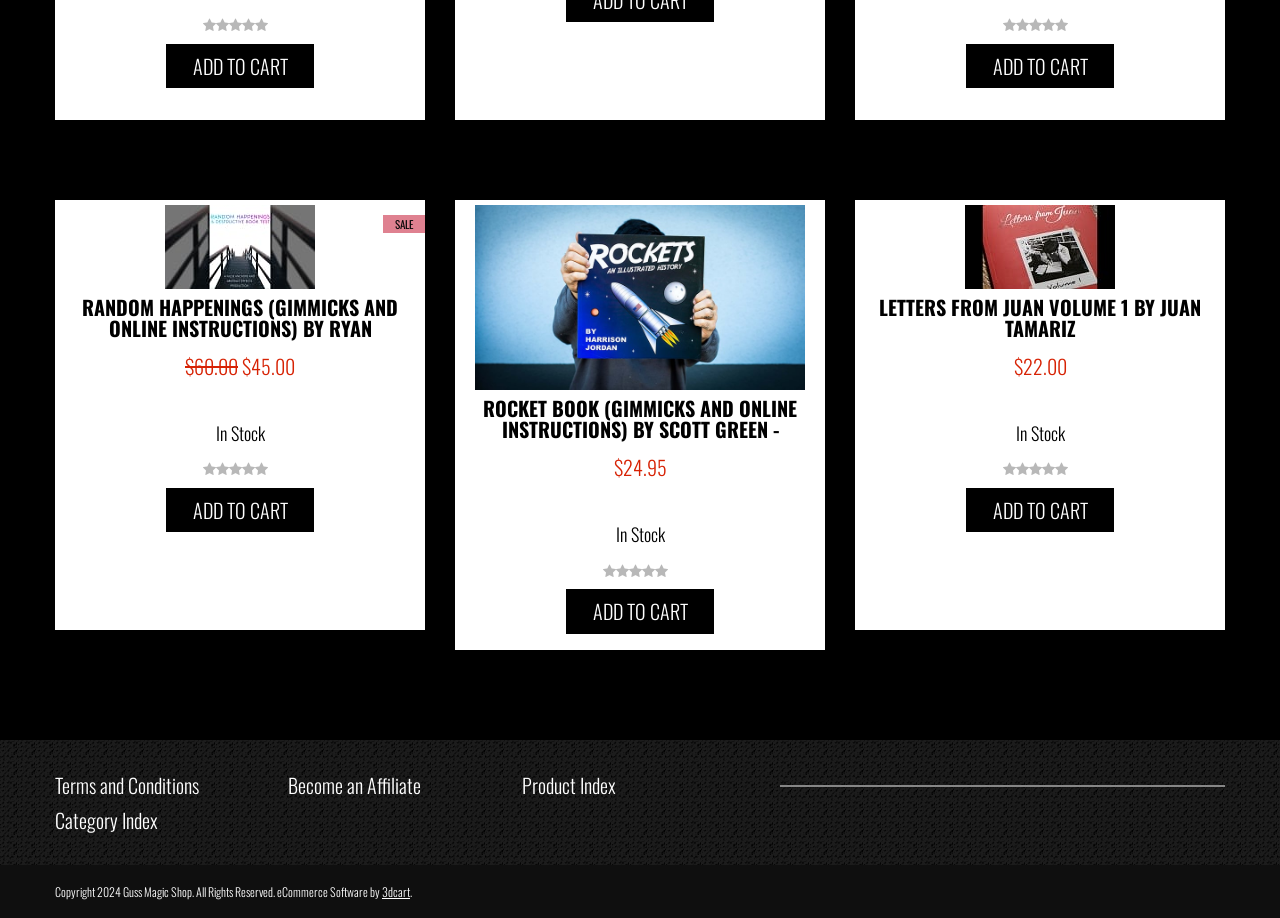Provide the bounding box coordinates for the UI element described in this sentence: "About". The coordinates should be four float values between 0 and 1, i.e., [left, top, right, bottom].

None